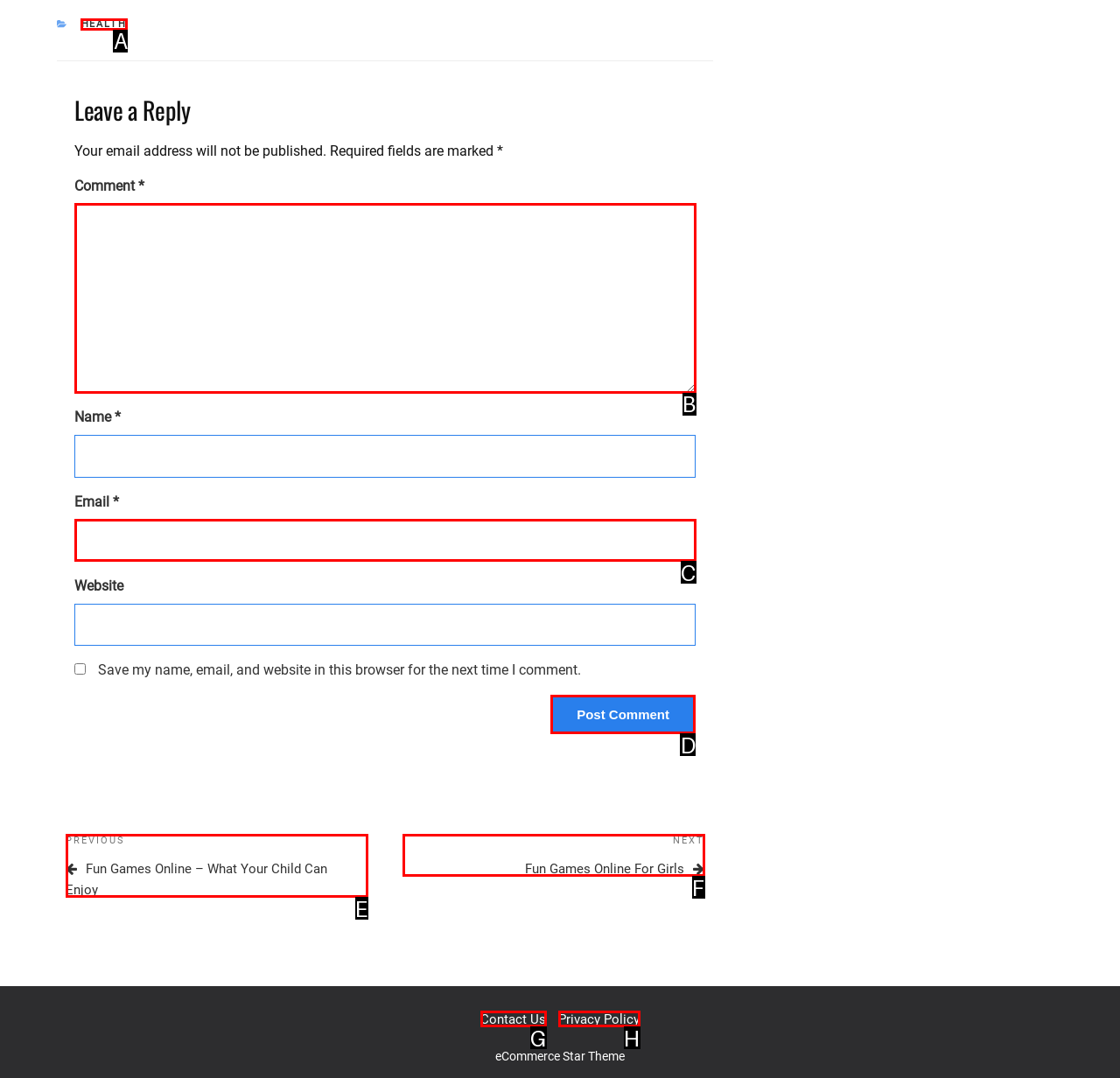Identify the letter of the UI element needed to carry out the task: Click the 'Post Comment' button
Reply with the letter of the chosen option.

D